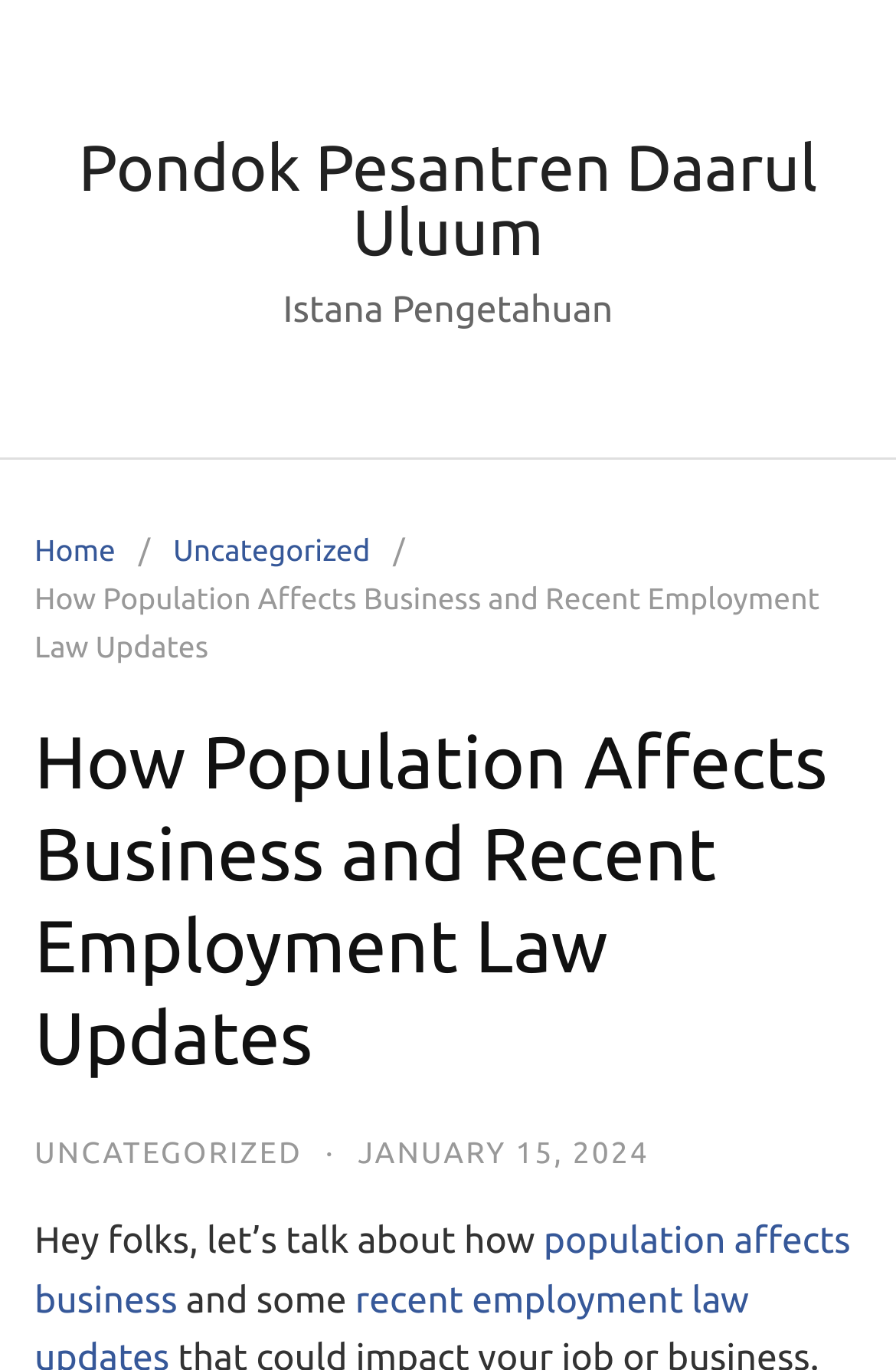Summarize the webpage with a detailed and informative caption.

The webpage appears to be a blog post or article discussing the impact of population on business and recent employment law updates. At the top, there is a link to "Pondok Pesantren Daarul Uluum" and a static text "Istana Pengetahuan". Below this, there are three navigation links: "Home" and "Uncategorized" on the left, and the title of the article "How Population Affects Business and Recent Employment Law Updates" on the right.

The main content of the article is divided into sections. The title "How Population Affects Business and Recent Employment Law Updates" is repeated as a heading, followed by a link to "UNCATEGORIZED" and a timestamp indicating the article was published on January 15, 2024. The article's introduction starts with the sentence "Hey folks, let’s talk about how" and includes a link to "population affects business" and some additional text.

Overall, the webpage has a simple layout with a clear hierarchy of elements, making it easy to navigate and read.